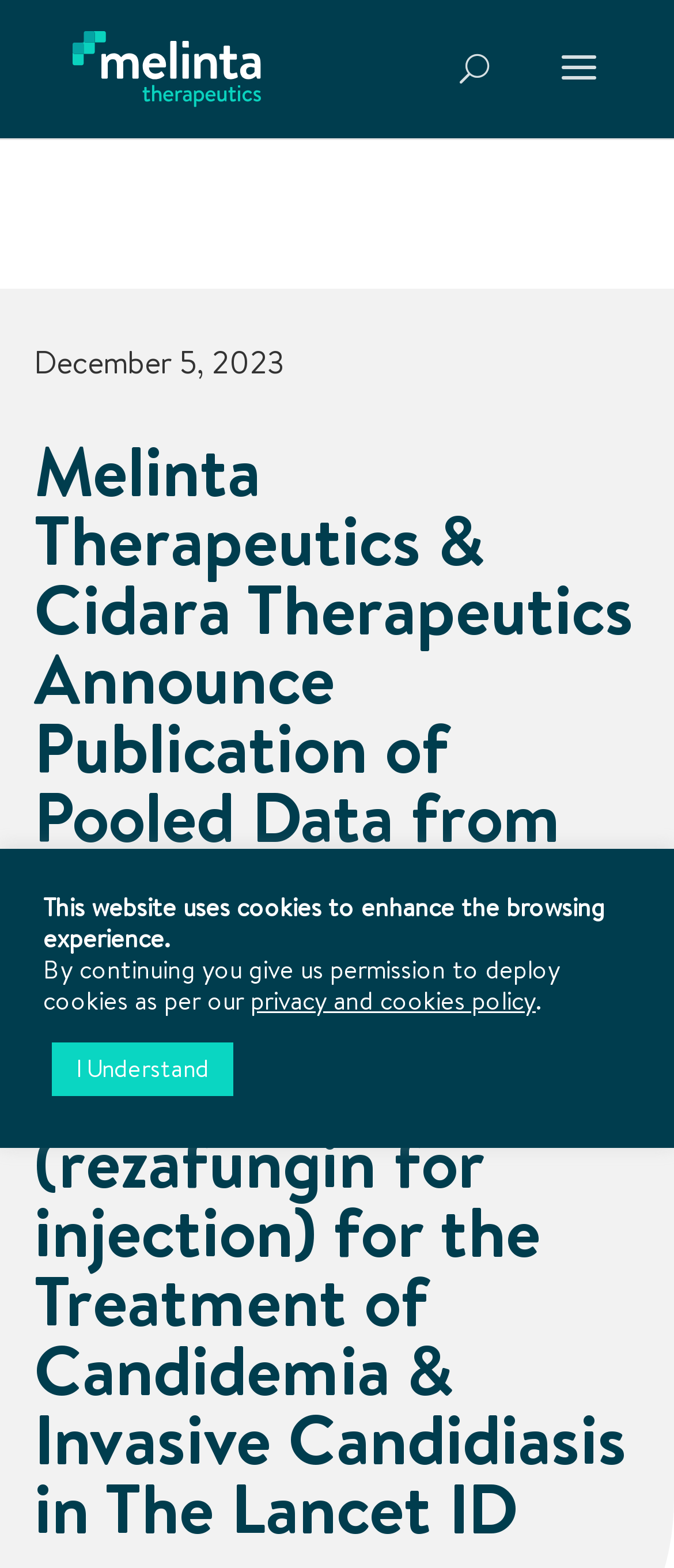What is the purpose of the button at the bottom?
Using the visual information, respond with a single word or phrase.

To acknowledge cookie policy